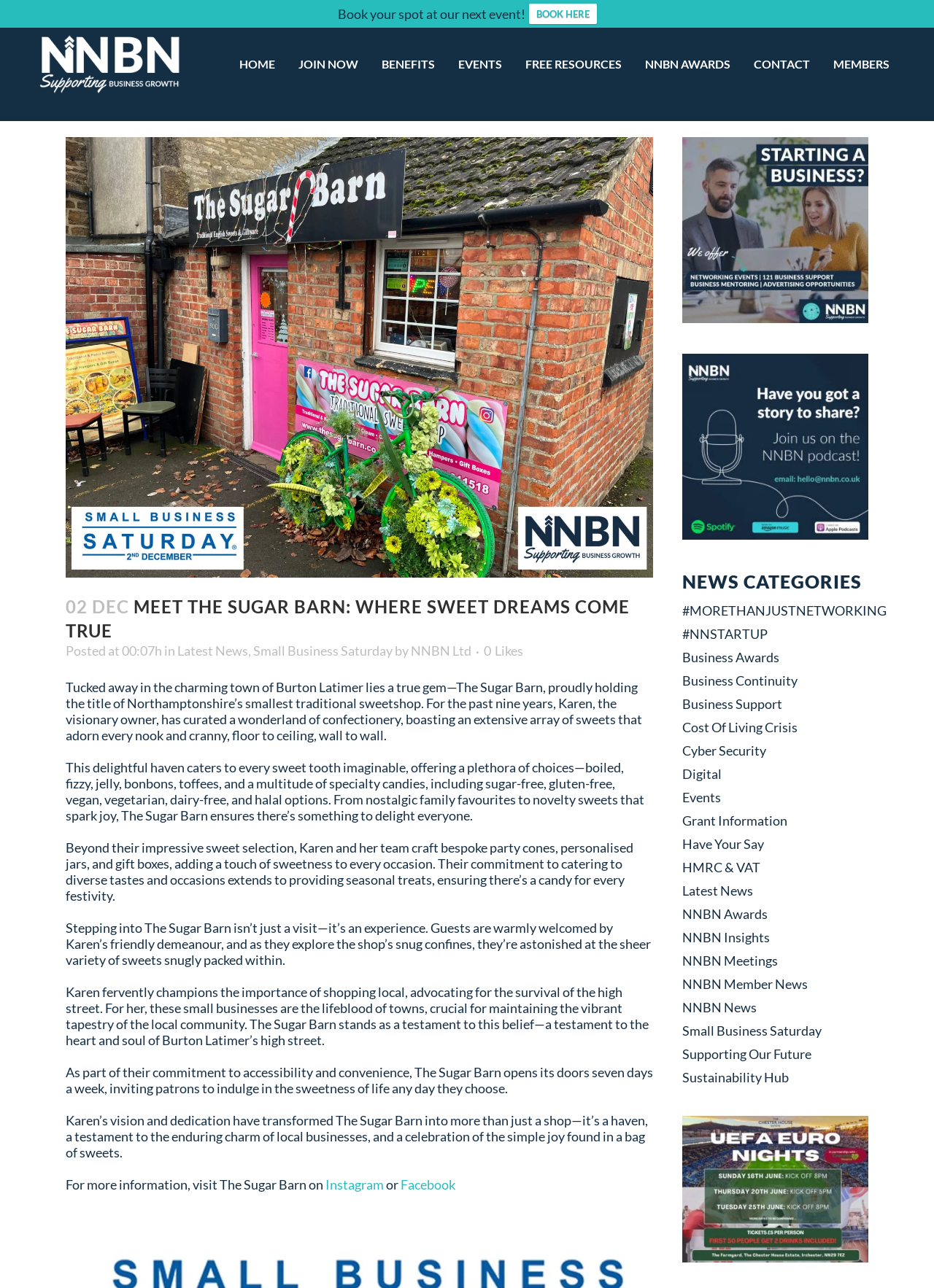Determine the bounding box coordinates for the area you should click to complete the following instruction: "Book a spot at the next event".

[0.566, 0.003, 0.639, 0.019]